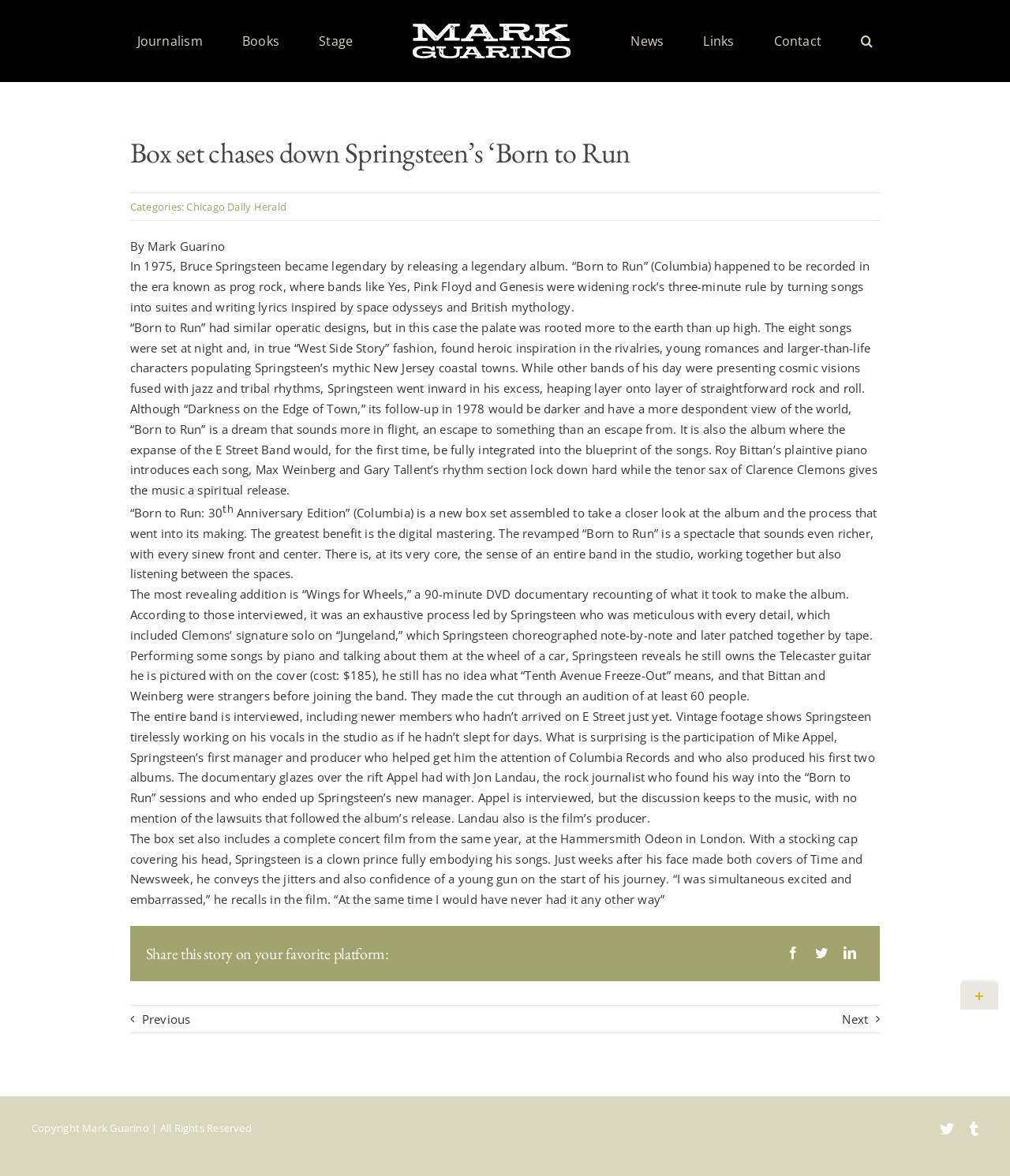What is the album being discussed?
Analyze the image and deliver a detailed answer to the question.

The article is discussing the album 'Born to Run' by Bruce Springsteen, which was released in 1975 and is considered a legendary album in the music industry.